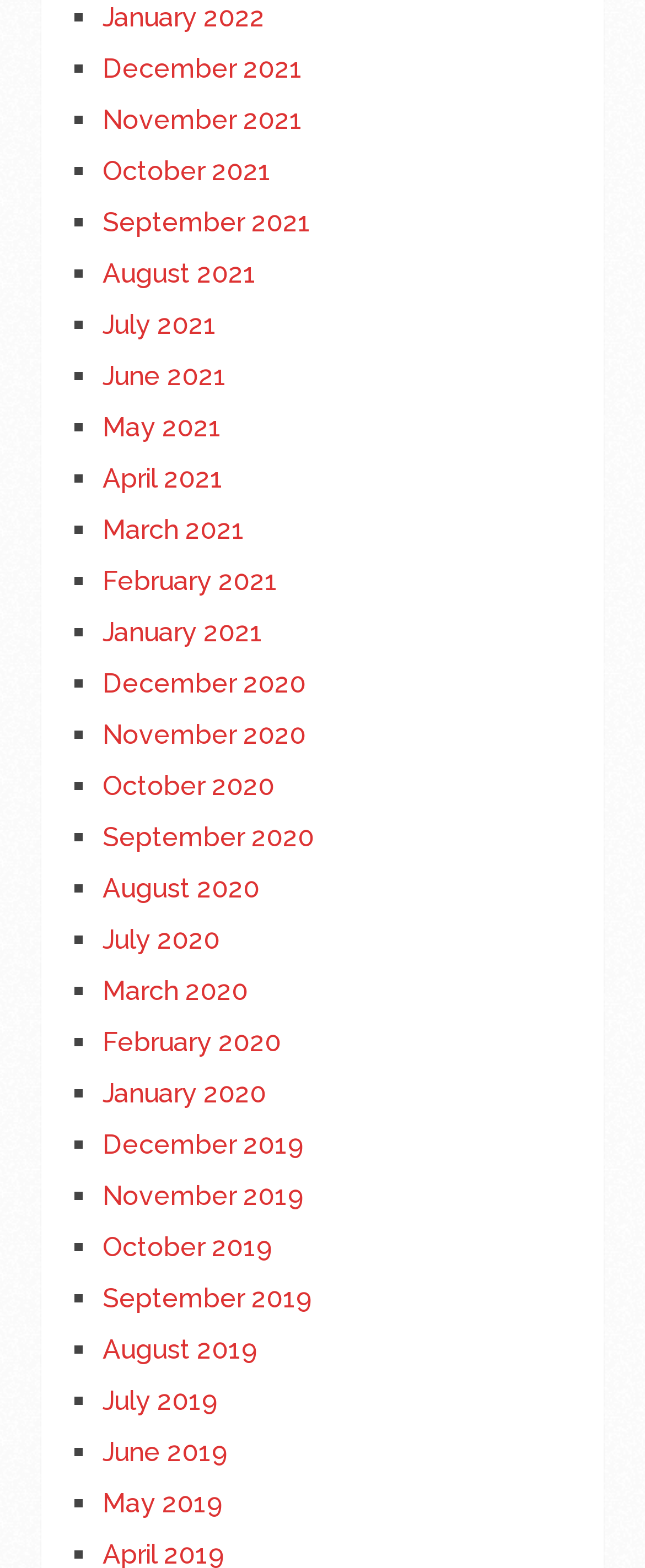Please identify the bounding box coordinates for the region that you need to click to follow this instruction: "Go to December 2021".

[0.159, 0.034, 0.469, 0.054]